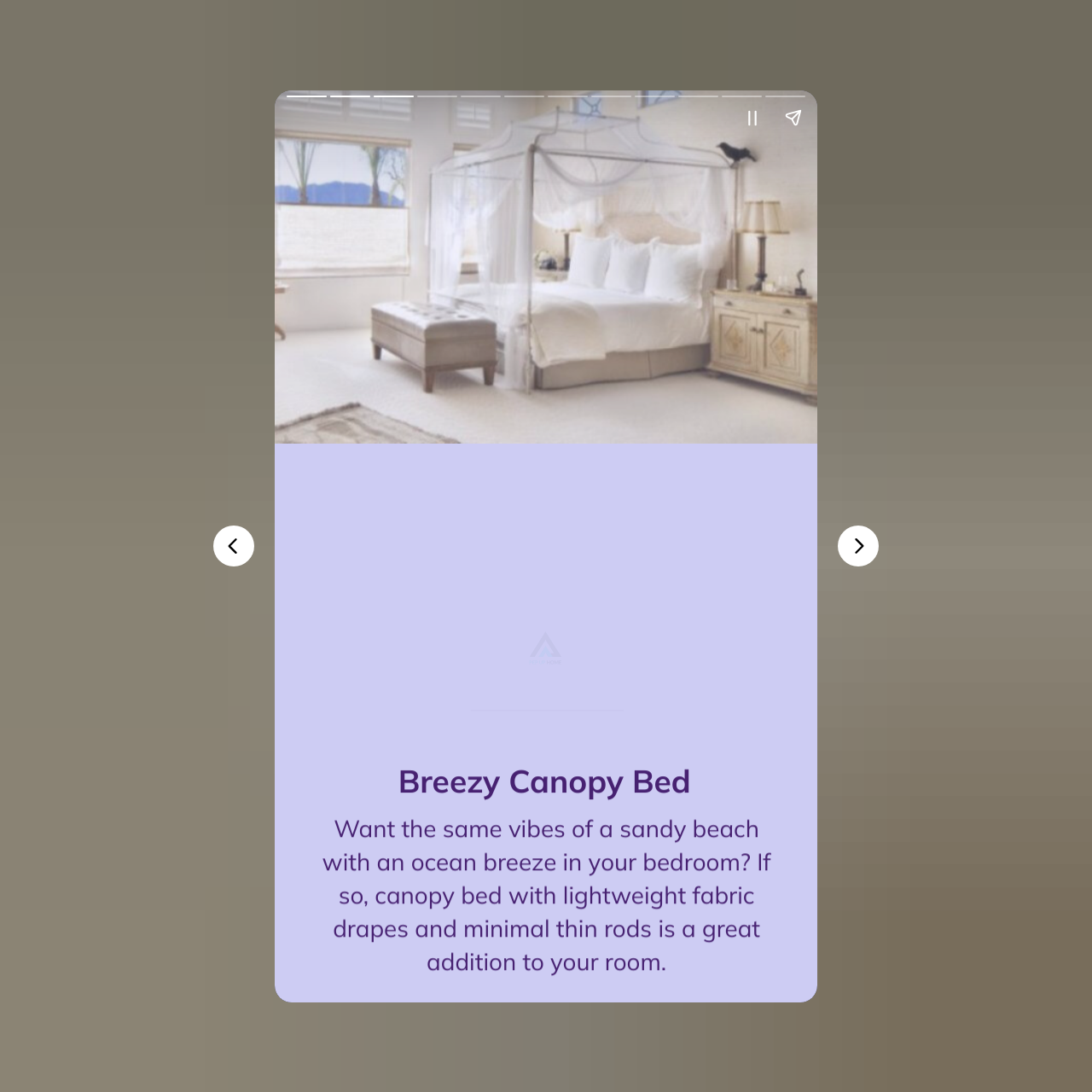Provide a thorough description of this webpage.

The webpage is about styling a canopy bed to make it look trendy. At the top, there is a large image taking up most of the width, showcasing a canopy bed with a caption "How To Style A Canopy Bed So It Looks Trendy (3)". Below the image, there is a heading "Breezy Canopy Bed" centered on the page. 

Under the heading, a paragraph of text describes how a canopy bed with lightweight fabric drapes and minimal thin rods can bring a beachy vibe to a bedroom. This text is positioned slightly to the left of the center of the page.

On the top-left corner of the page, there is a full-page canvas element that spans the entire width and height of the page. 

On the top-right side of the page, there are two buttons, "Pause story" and "Share story", positioned side by side. 

At the middle of the page, there are two navigation buttons, "Previous page" and "Next page", positioned on the left and right sides, respectively.